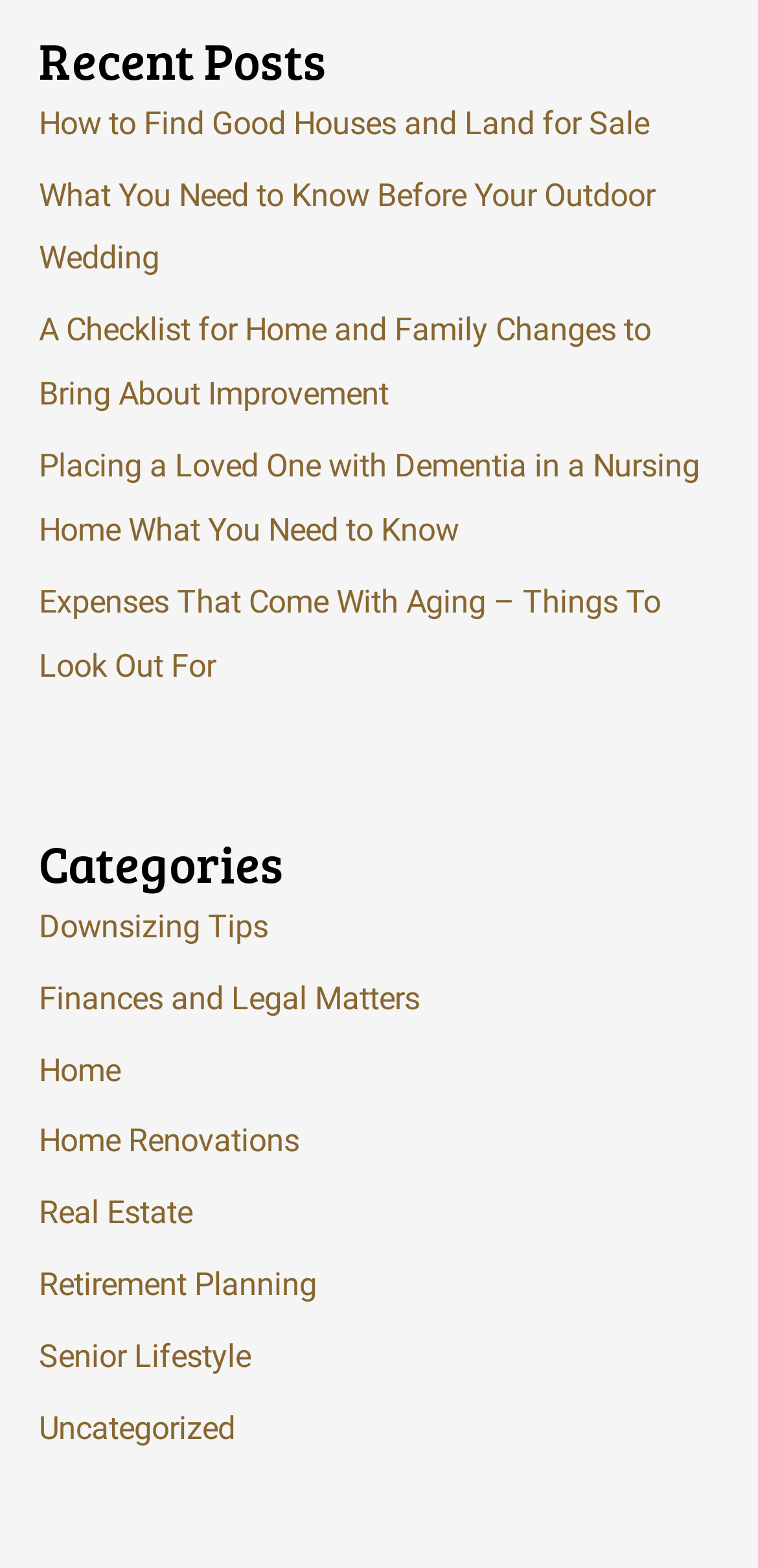Please determine the bounding box coordinates of the element to click on in order to accomplish the following task: "browse senior lifestyle". Ensure the coordinates are four float numbers ranging from 0 to 1, i.e., [left, top, right, bottom].

[0.051, 0.854, 0.331, 0.877]